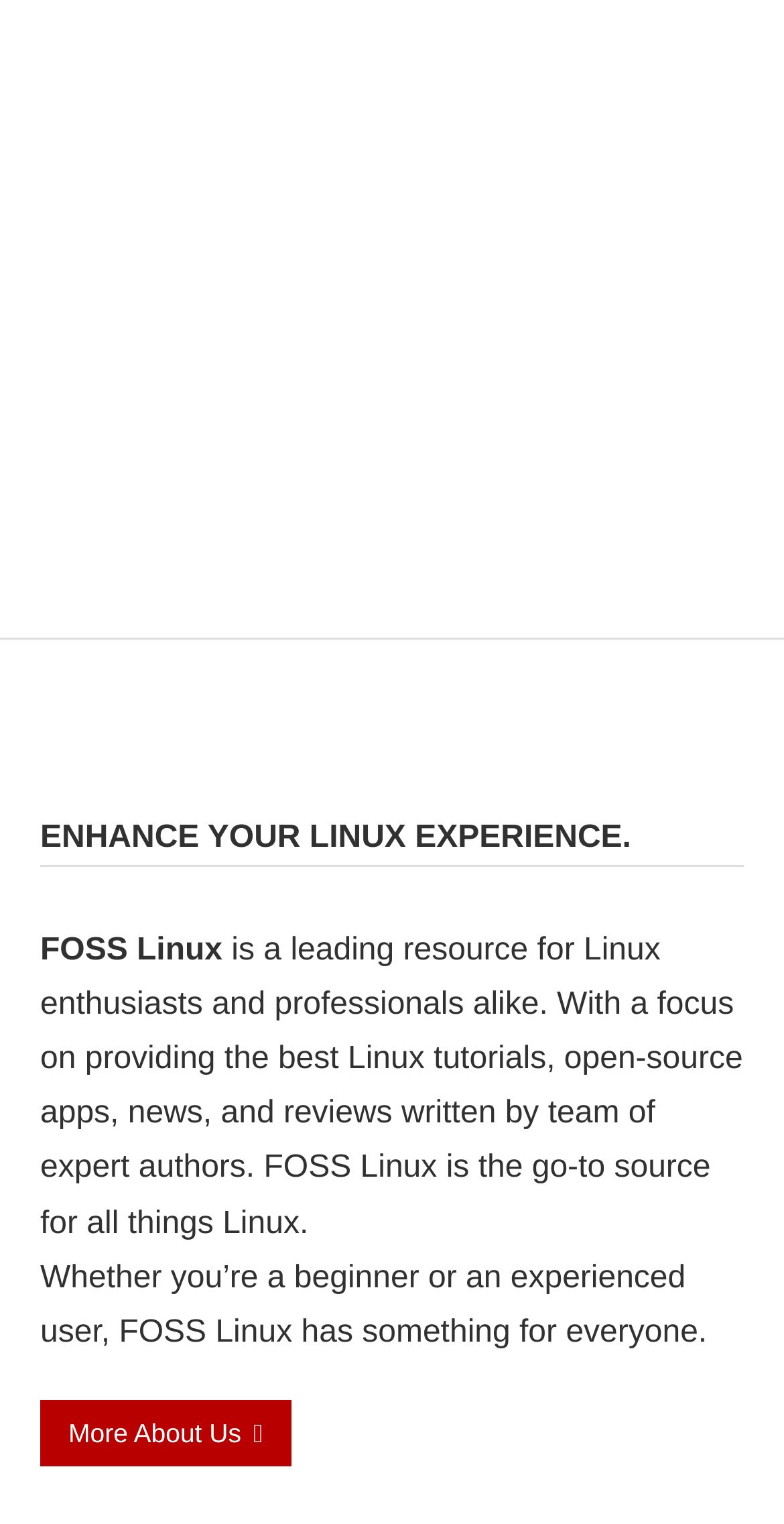Highlight the bounding box coordinates of the element you need to click to perform the following instruction: "click the logo."

[0.051, 0.475, 0.436, 0.515]